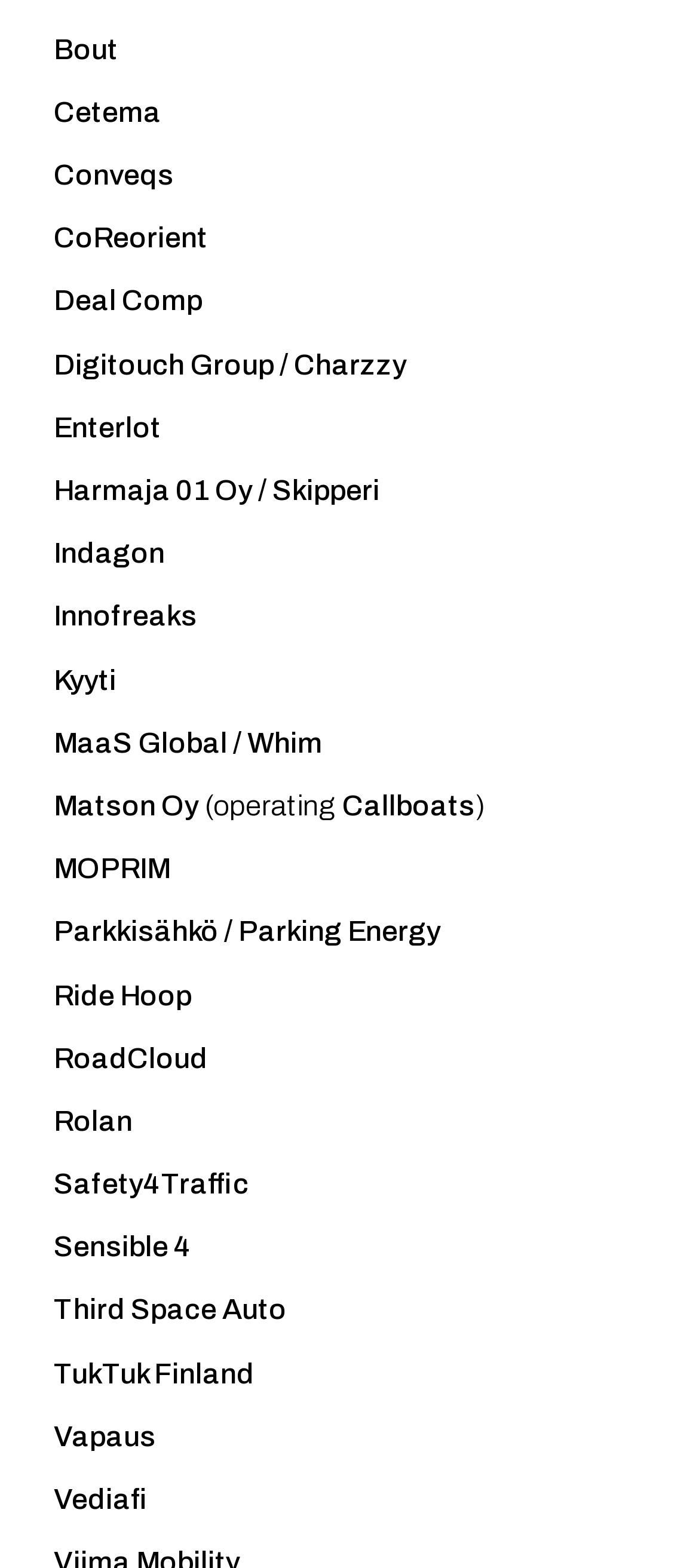Locate the bounding box coordinates of the clickable area to execute the instruction: "check out Vapaus". Provide the coordinates as four float numbers between 0 and 1, represented as [left, top, right, bottom].

[0.077, 0.906, 0.223, 0.926]